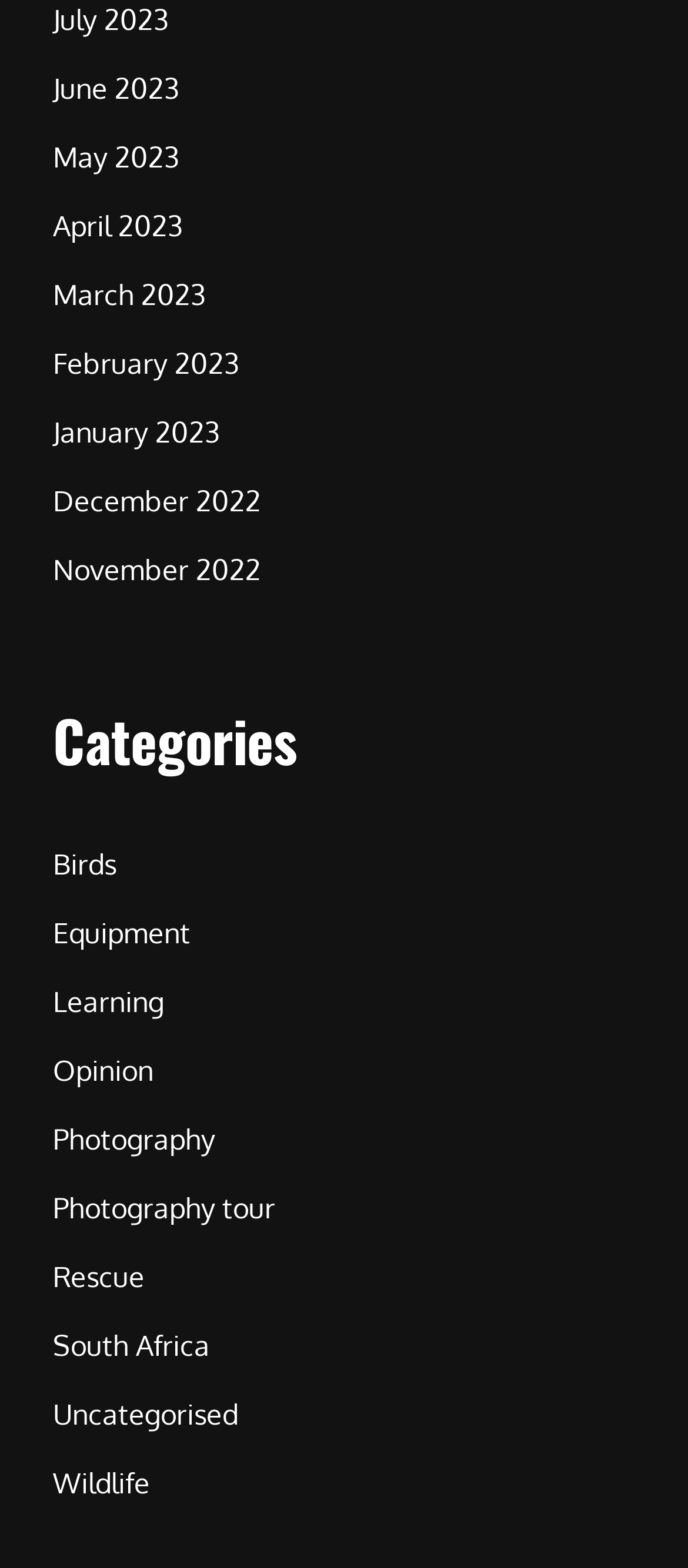Could you indicate the bounding box coordinates of the region to click in order to complete this instruction: "View July 2023 archives".

[0.077, 0.002, 0.246, 0.024]